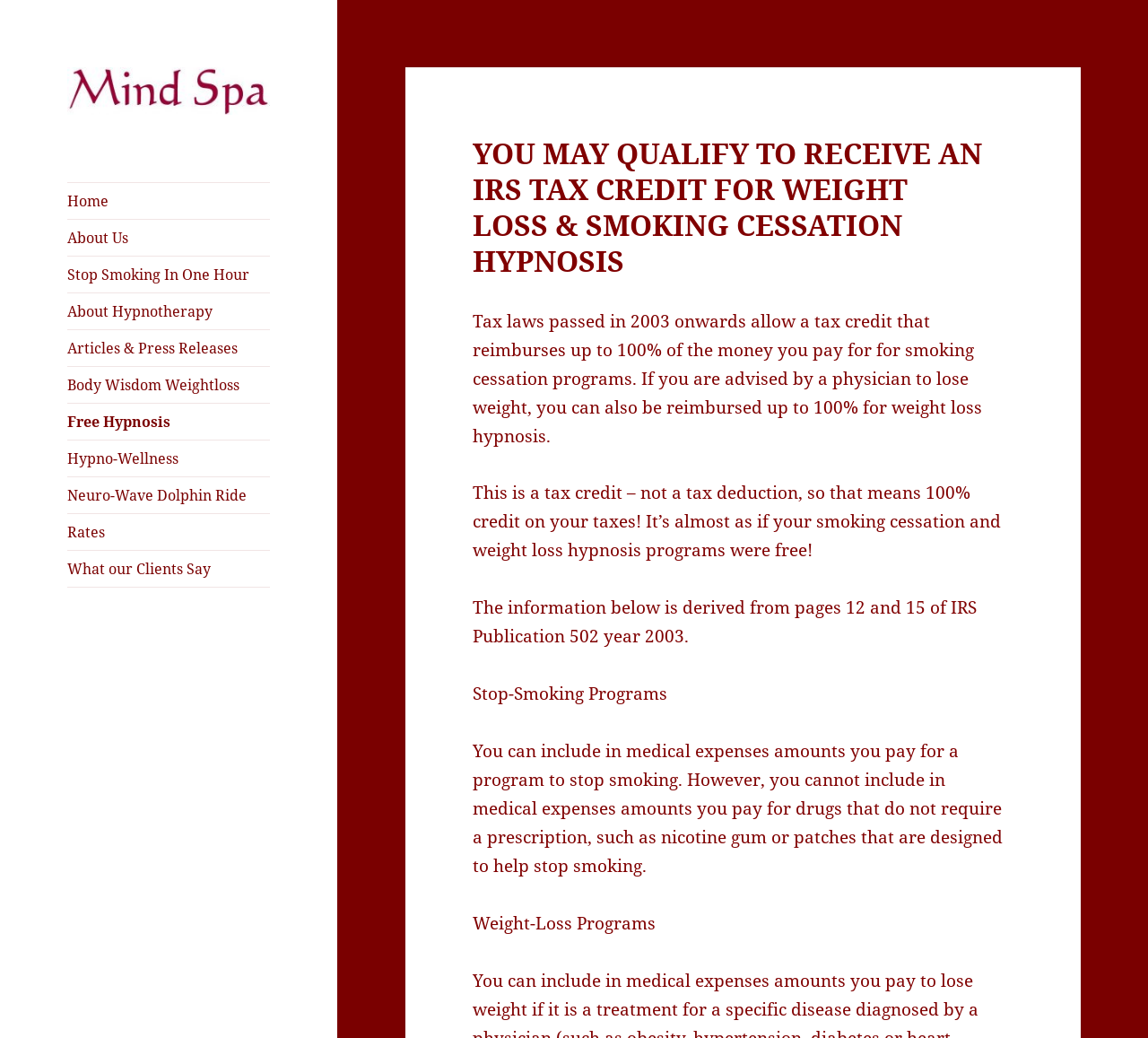What is the purpose of the 'Neuro-Wave Dolphin Ride' link?
Answer the question with a single word or phrase, referring to the image.

Unknown